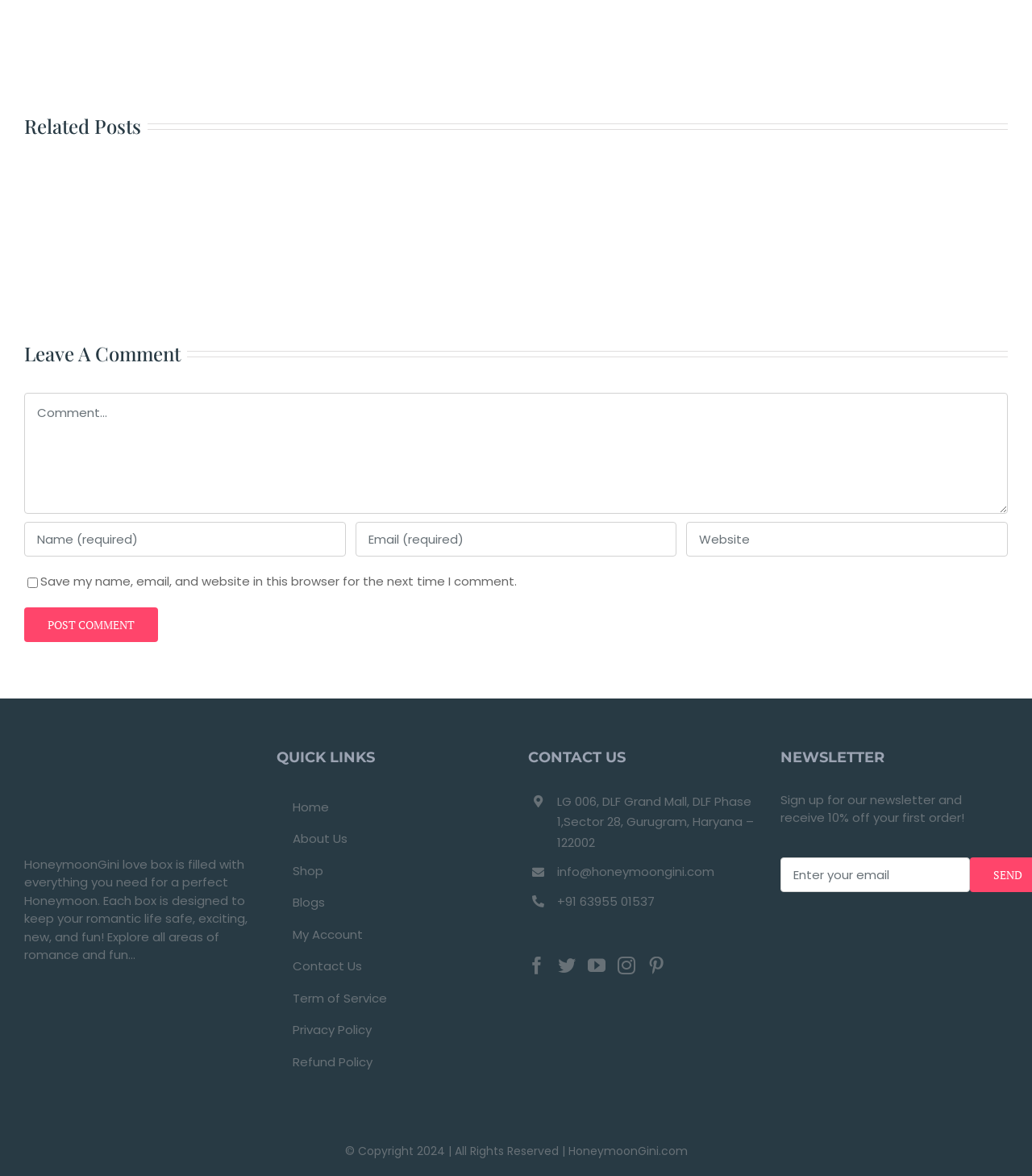Could you indicate the bounding box coordinates of the region to click in order to complete this instruction: "Leave a comment".

[0.023, 0.288, 0.181, 0.313]